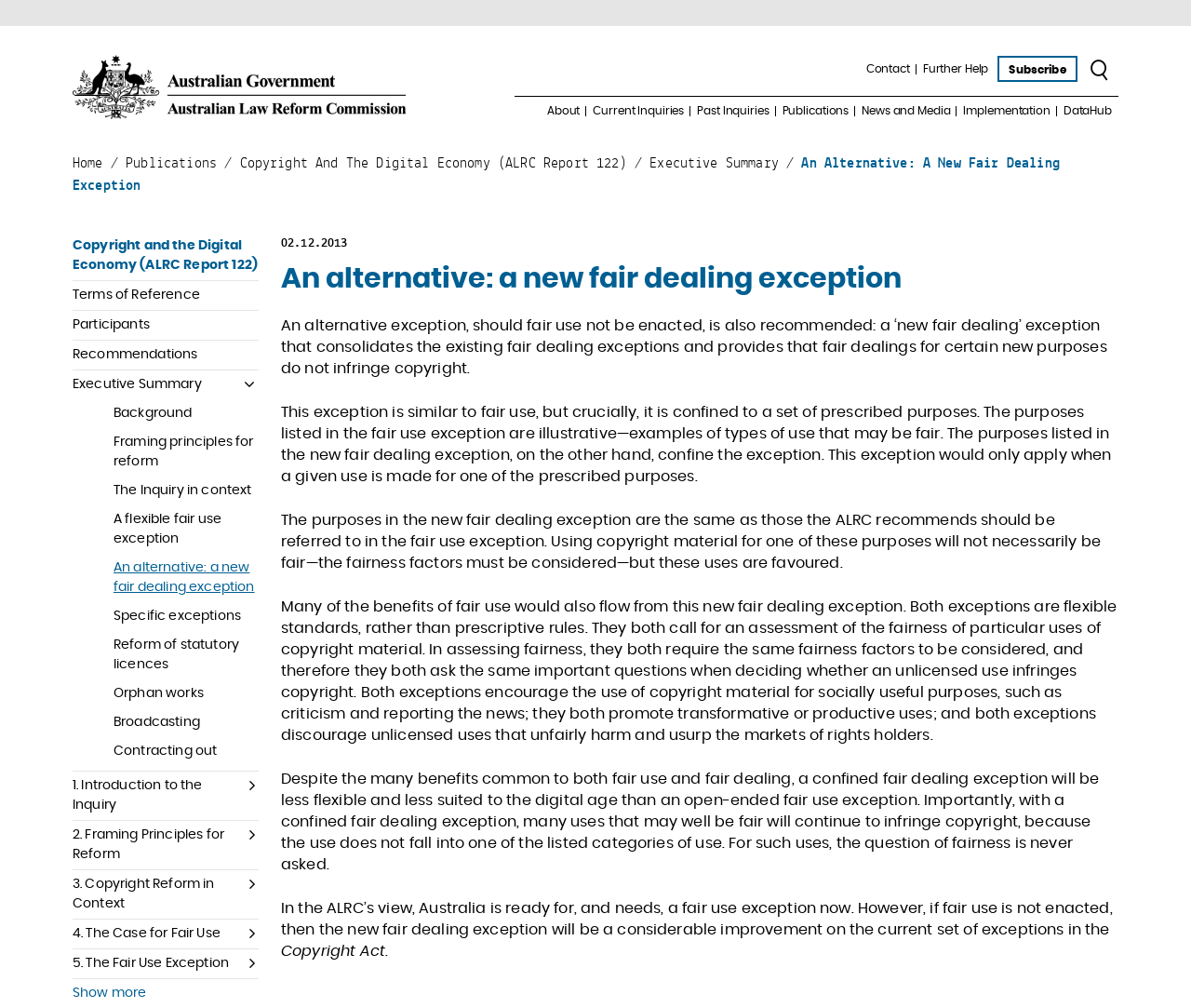What is the name of the commission?
Look at the screenshot and provide an in-depth answer.

I found the answer by looking at the top-left corner of the webpage, where there is a link with the text 'Australian Law Reform Commission'.